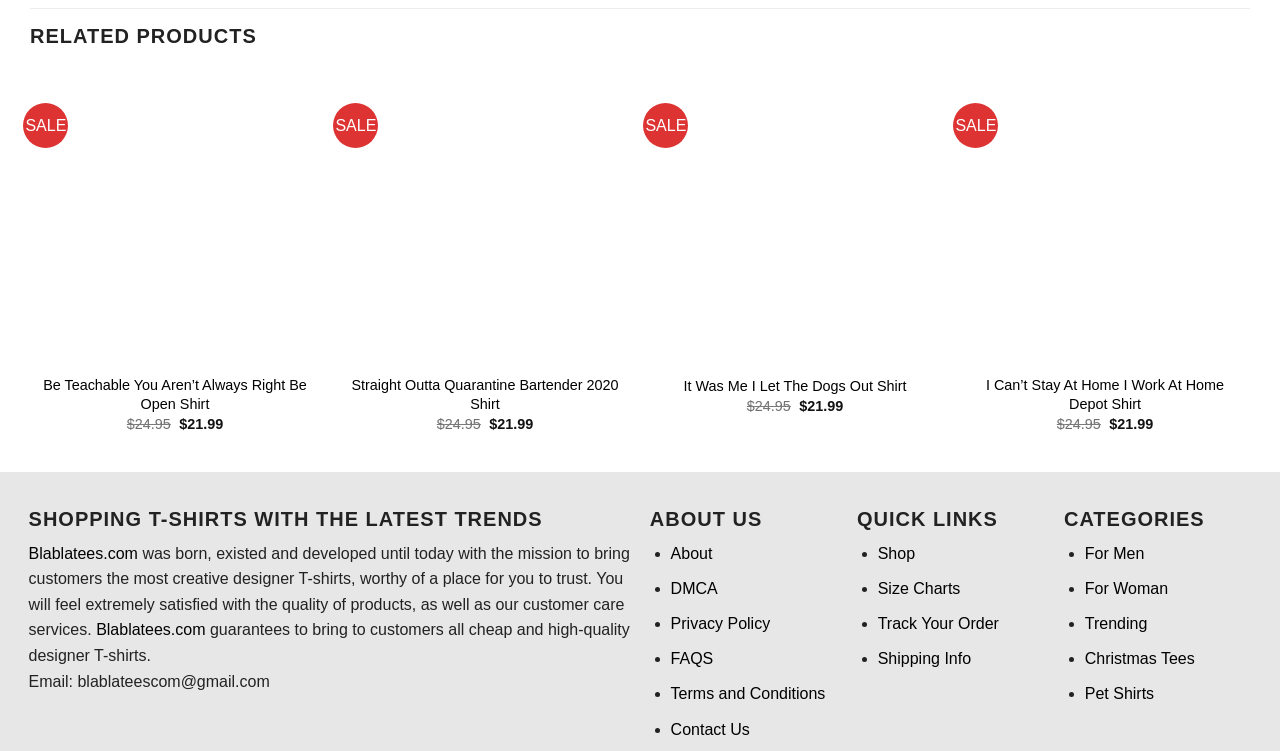Locate the bounding box coordinates of the area that needs to be clicked to fulfill the following instruction: "Click on the ValiantCEO link". The coordinates should be in the format of four float numbers between 0 and 1, namely [left, top, right, bottom].

None